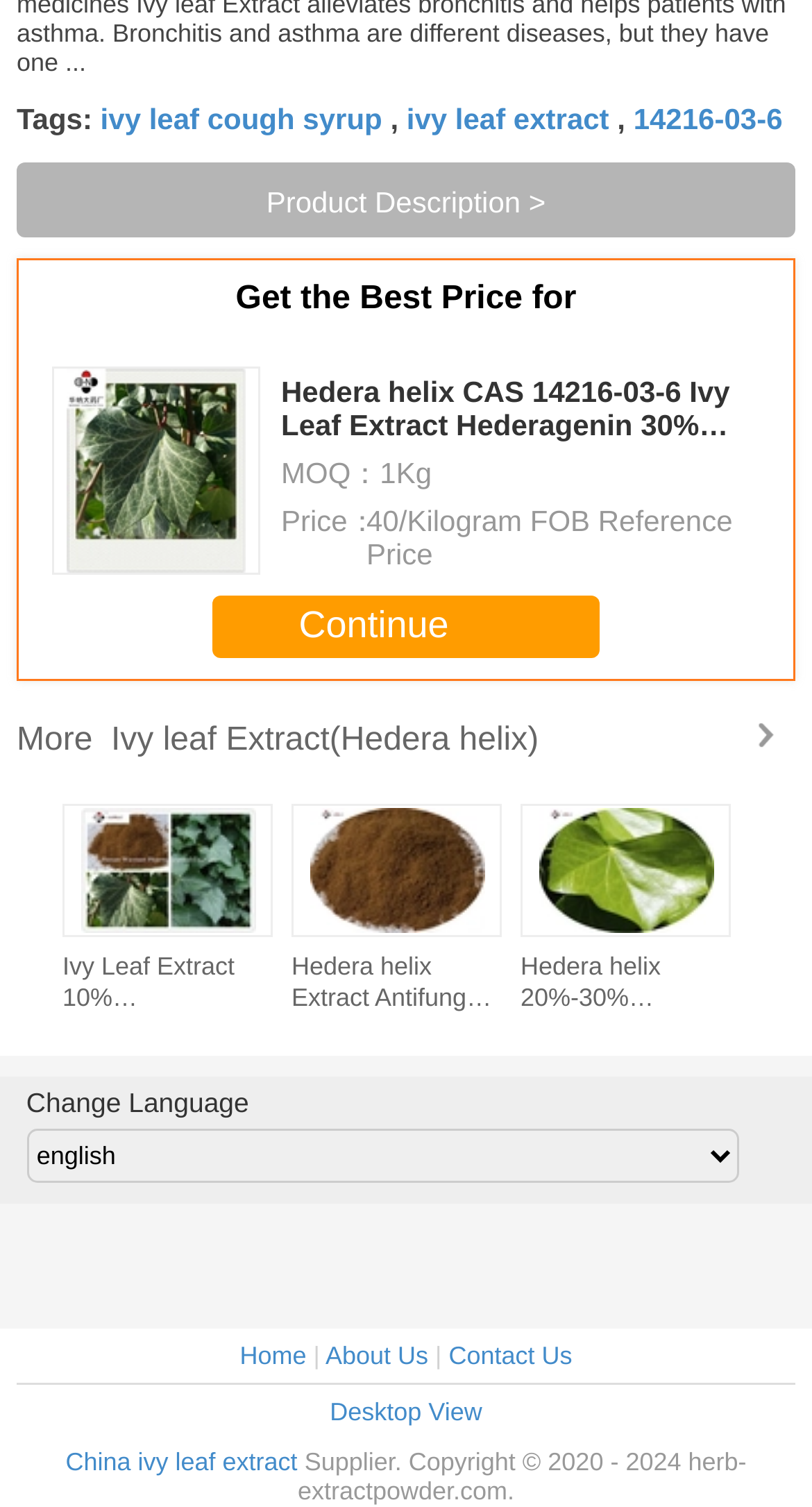Pinpoint the bounding box coordinates of the element that must be clicked to accomplish the following instruction: "View the 'Ivy leaf Extract(Hedera helix)' product". The coordinates should be in the format of four float numbers between 0 and 1, i.e., [left, top, right, bottom].

[0.021, 0.459, 0.979, 0.511]